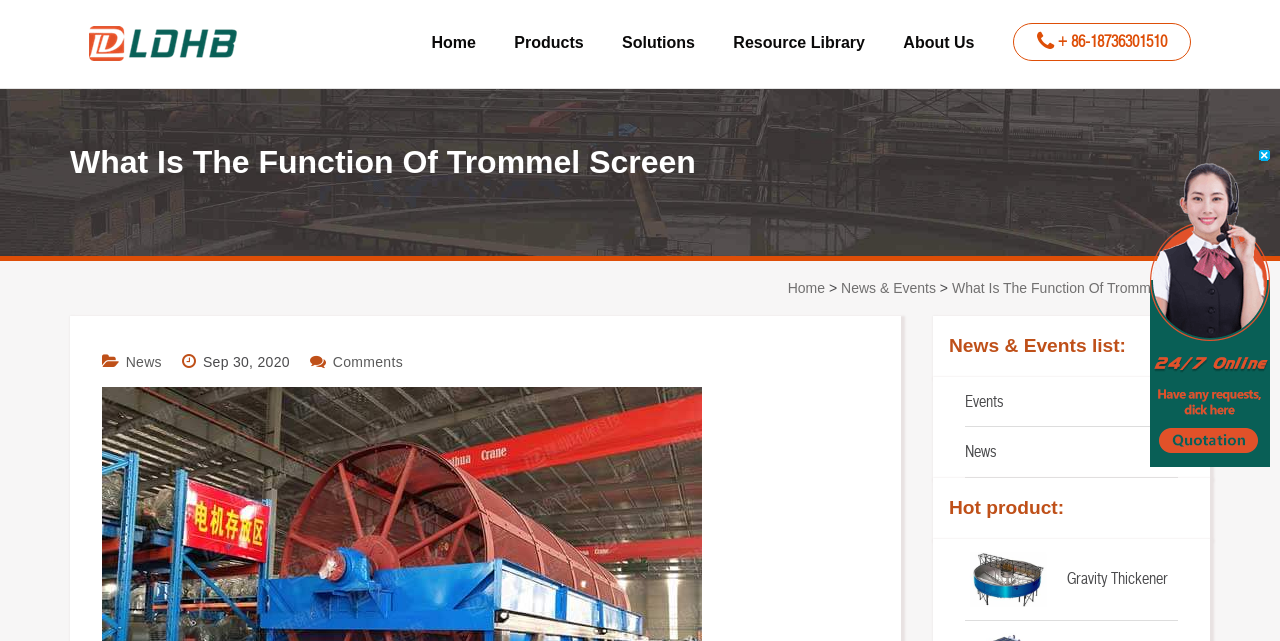What is the date of the news article?
Using the visual information, answer the question in a single word or phrase.

Sep 30, 2020